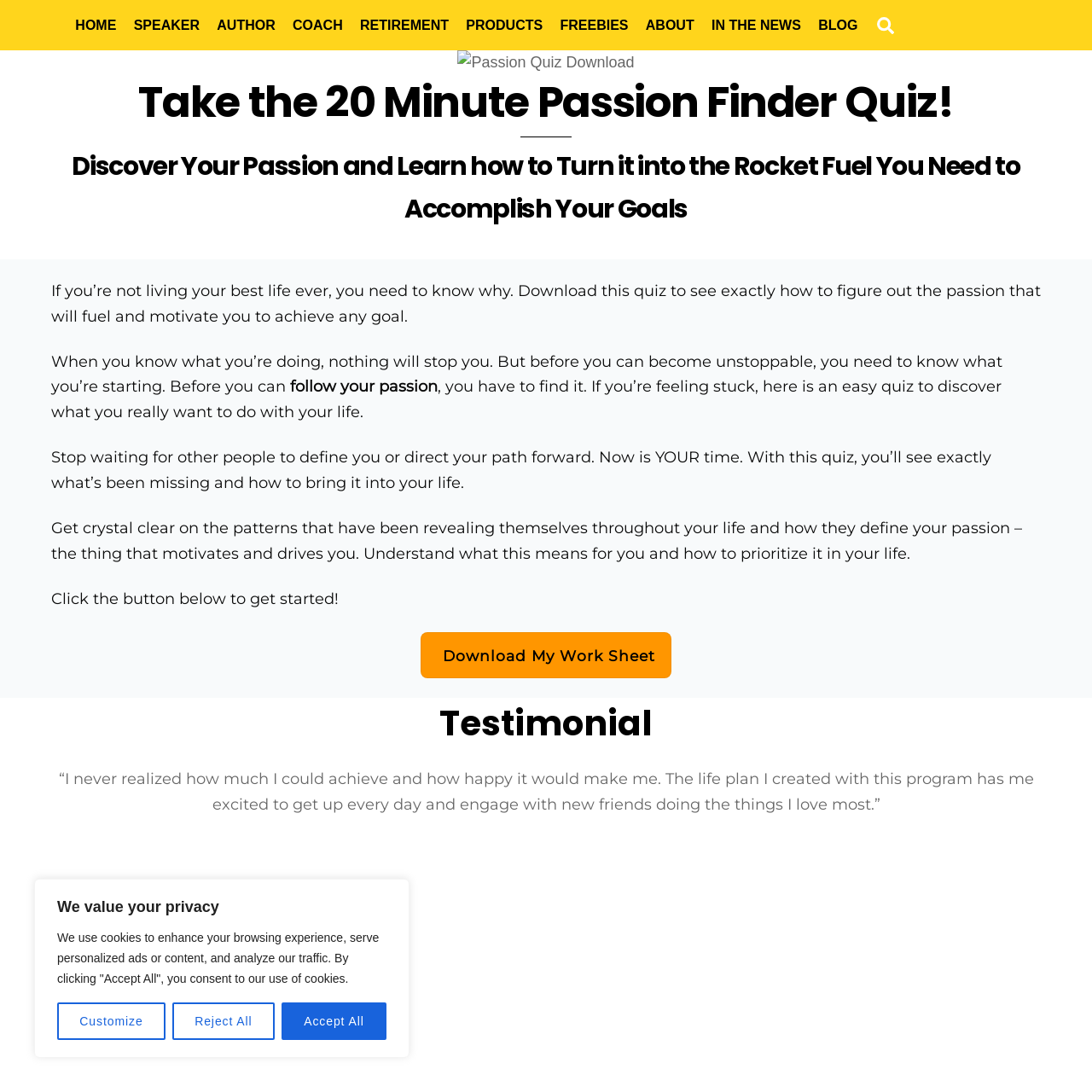Determine the bounding box coordinates of the clickable region to execute the instruction: "Download the passion finder quiz". The coordinates should be four float numbers between 0 and 1, denoted as [left, top, right, bottom].

[0.385, 0.579, 0.615, 0.621]